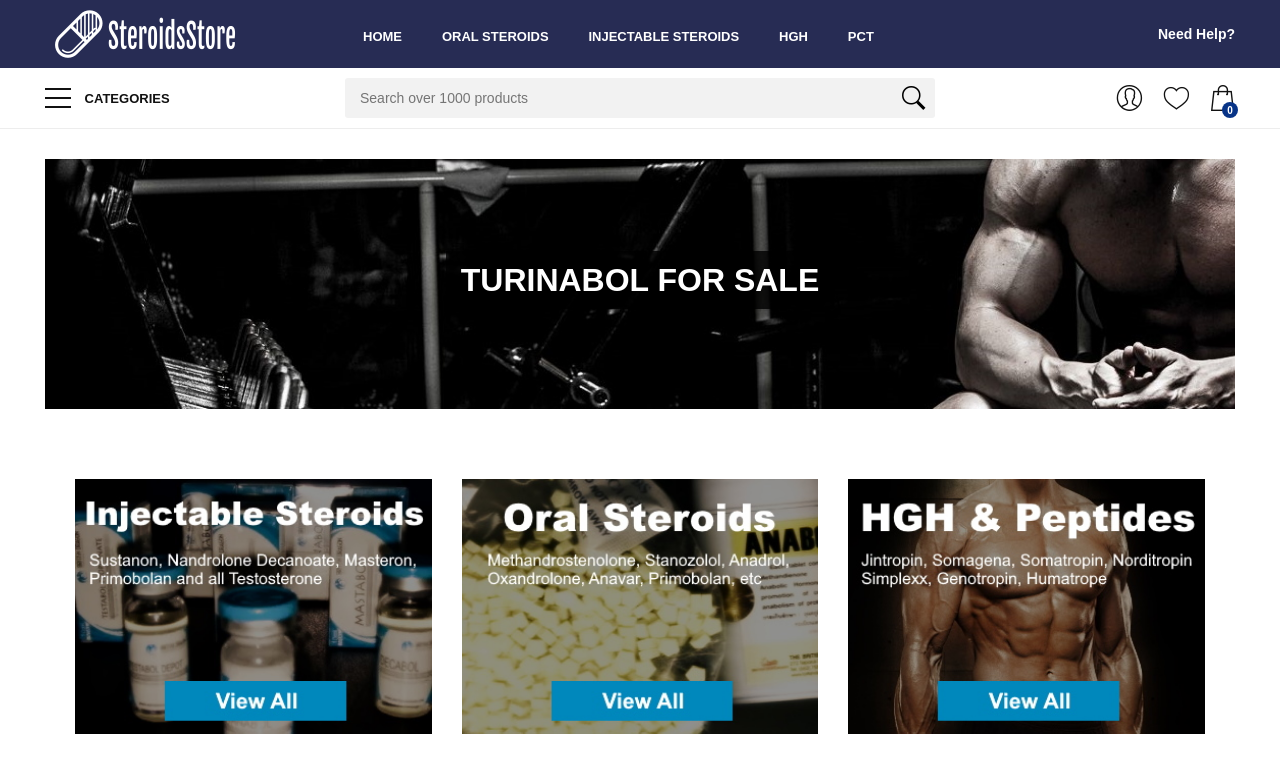Determine the bounding box coordinates for the clickable element required to fulfill the instruction: "Click the Logo link". Provide the coordinates as four float numbers between 0 and 1, i.e., [left, top, right, bottom].

[0.035, 0.032, 0.191, 0.053]